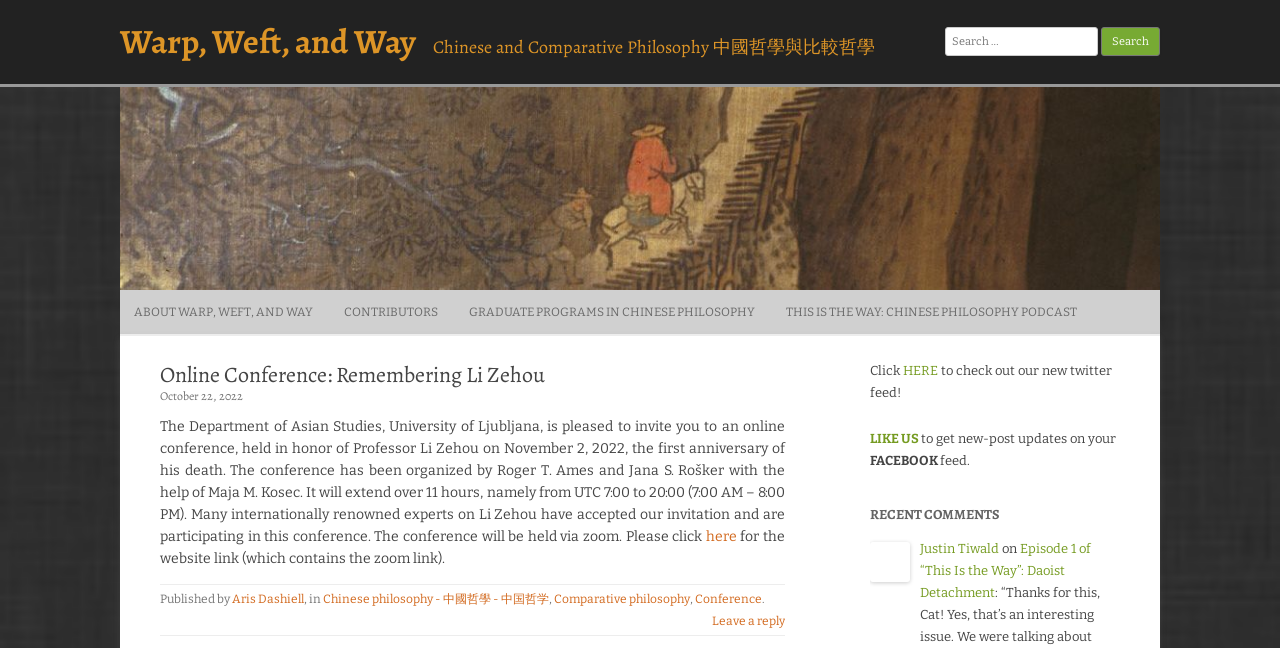Identify the main heading of the webpage and provide its text content.

Warp, Weft, and Way